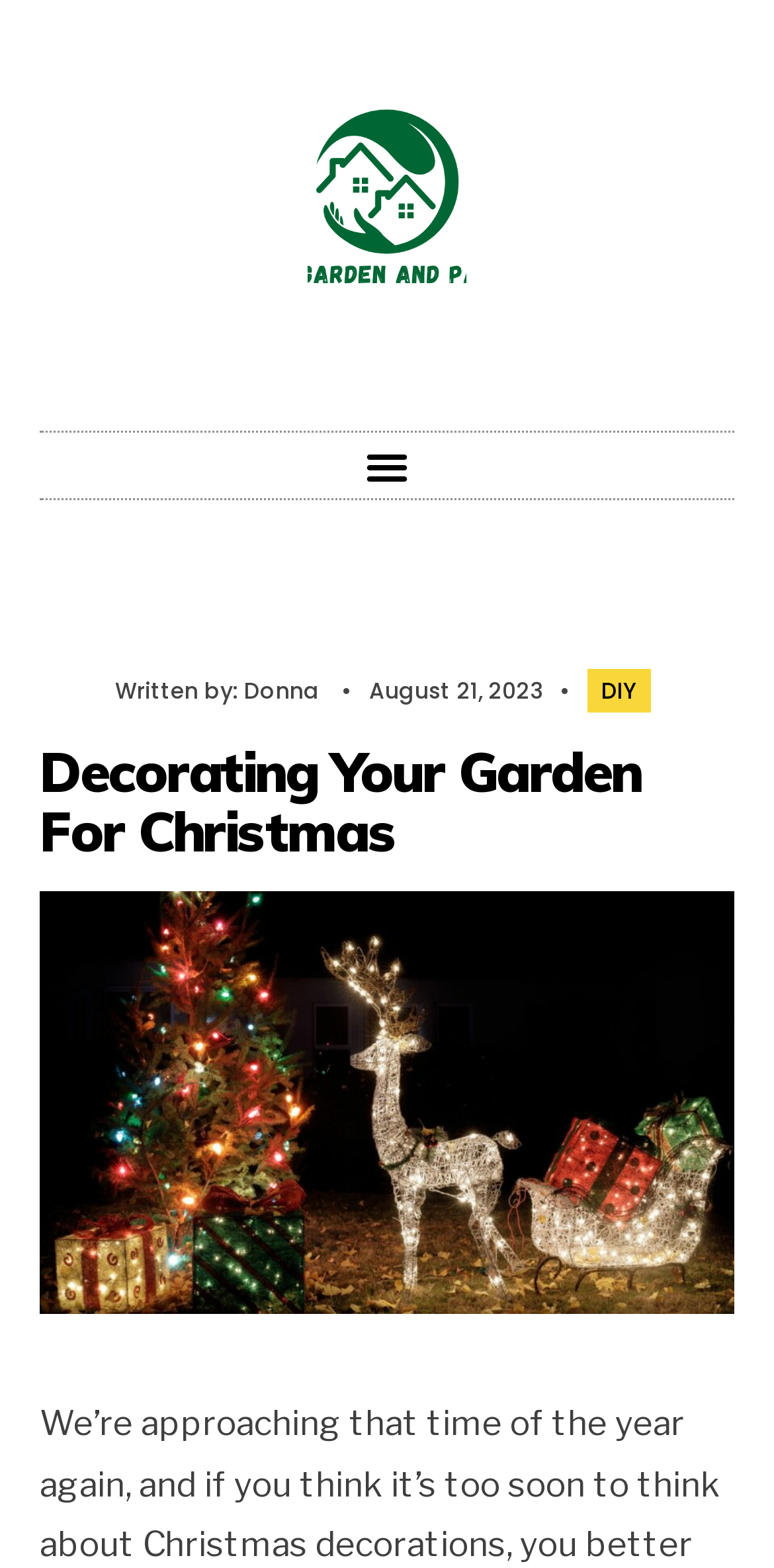Is the menu toggle button expanded?
Refer to the image and give a detailed answer to the question.

The menu toggle button's expanded state can be determined by looking at the 'expanded' property of the button, which is set to 'False', indicating that the button is not expanded.